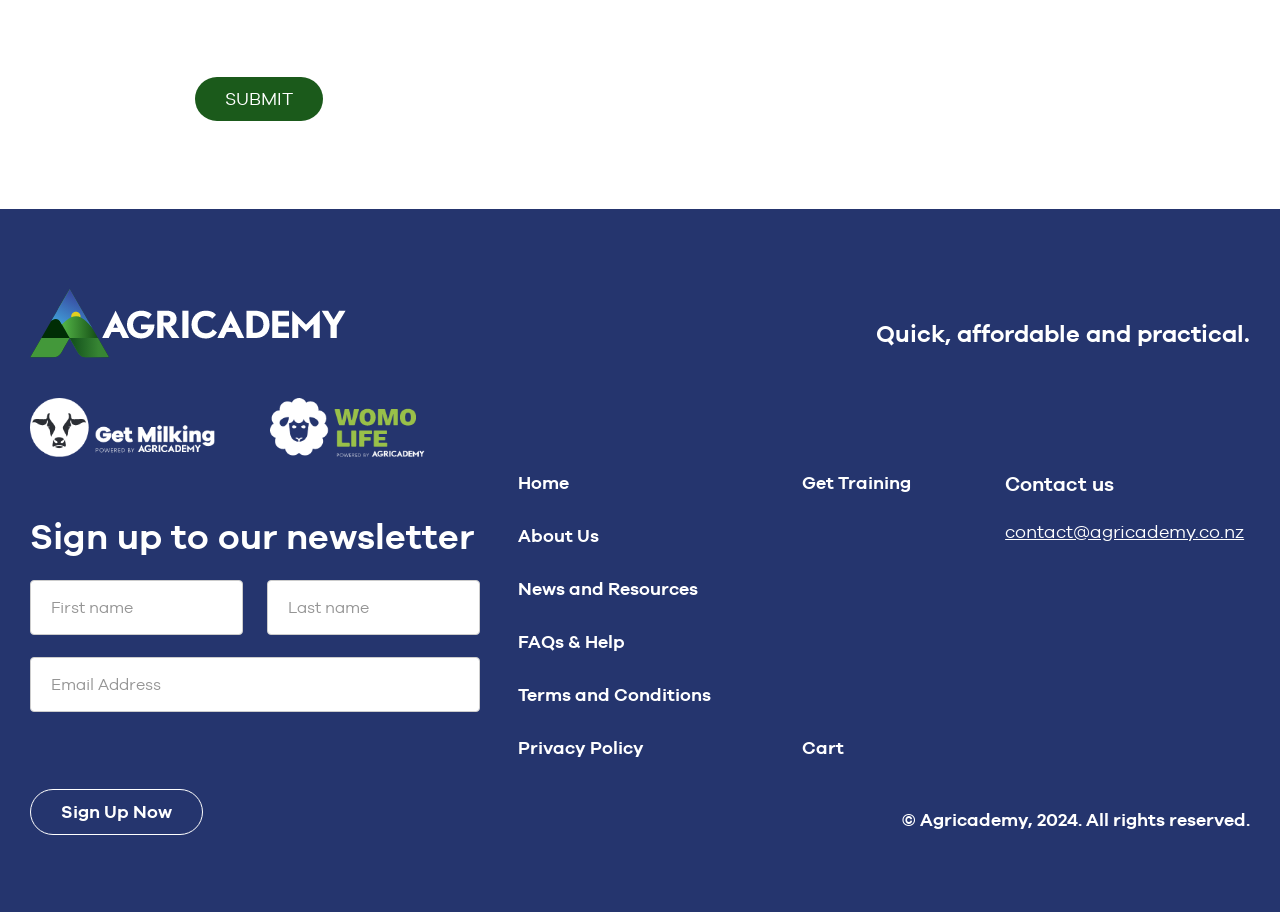Locate the bounding box coordinates for the element described below: "value="Submit"". The coordinates must be four float values between 0 and 1, formatted as [left, top, right, bottom].

[0.152, 0.084, 0.252, 0.132]